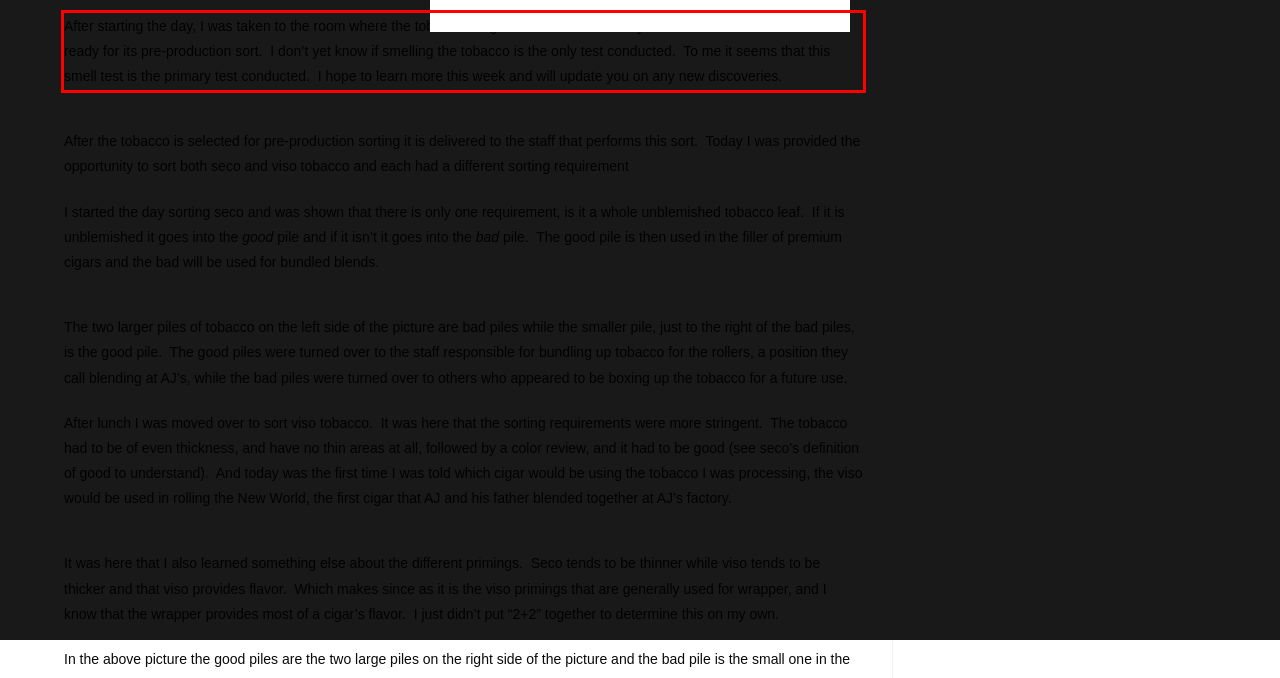Extract and provide the text found inside the red rectangle in the screenshot of the webpage.

After starting the day, I was taken to the room where the tobacco is aged and shown how they determine when the tobacco is ready for its pre-production sort. I don’t yet know if smelling the tobacco is the only test conducted. To me it seems that this smell test is the primary test conducted. I hope to learn more this week and will update you on any new discoveries.